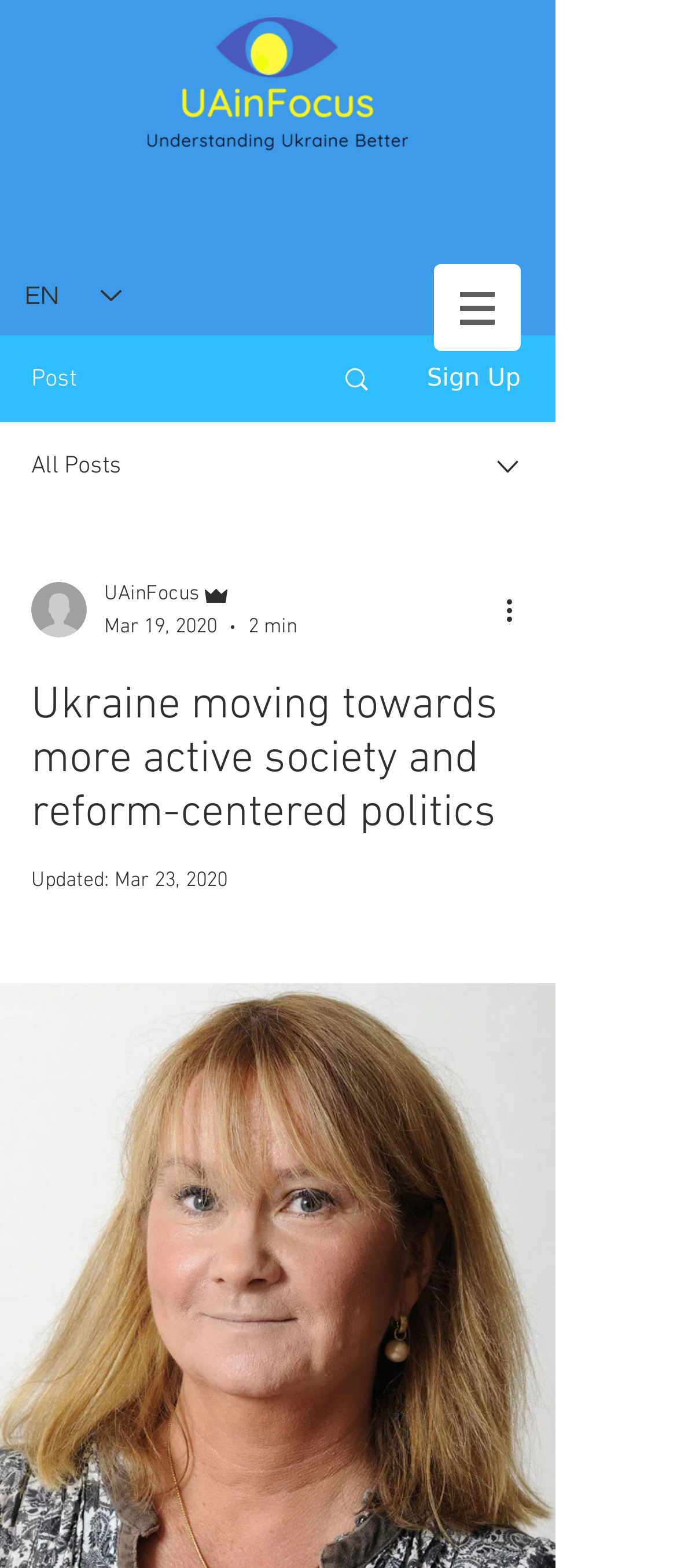How many posts are there?
Look at the image and answer the question using a single word or phrase.

At least one